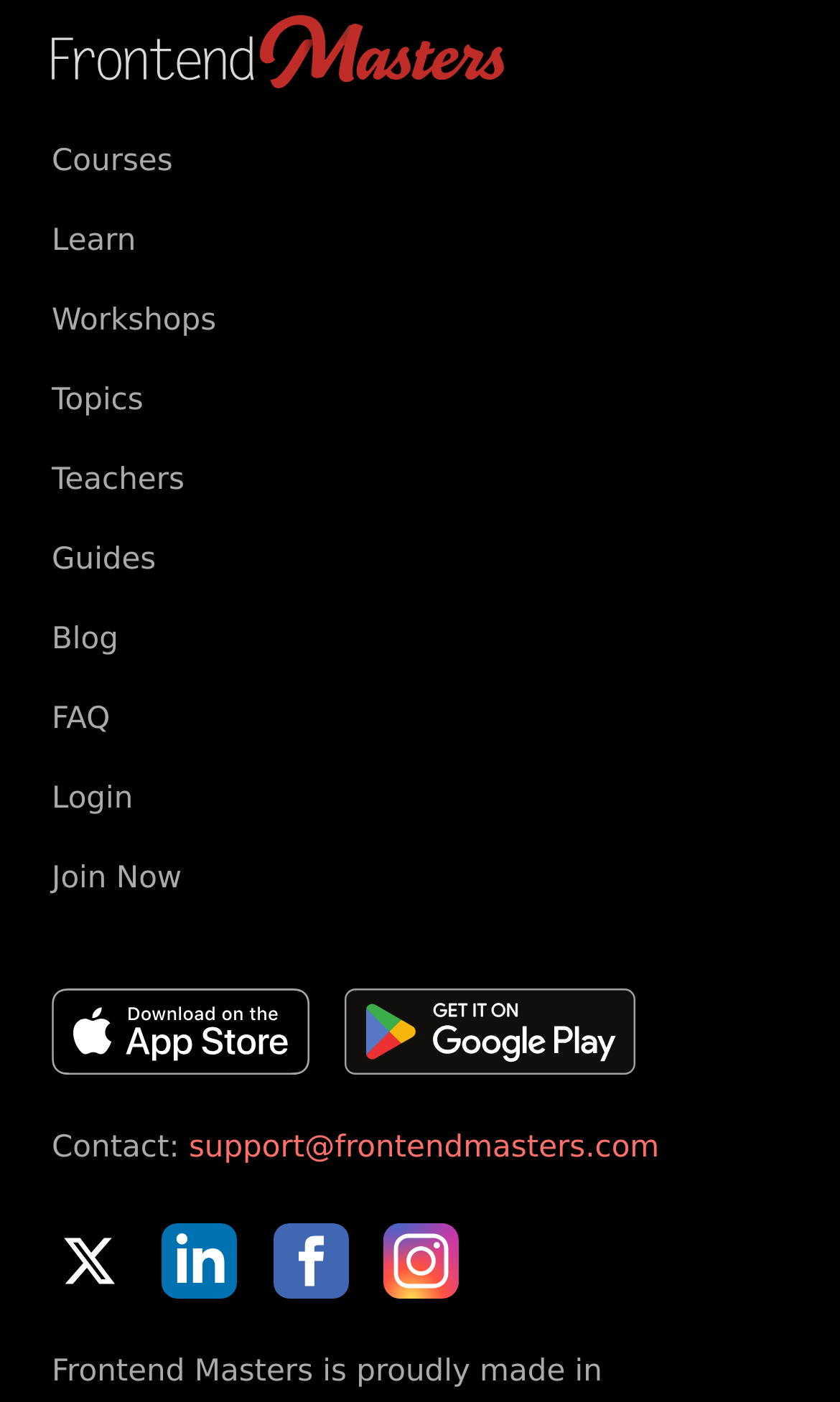Please respond to the question using a single word or phrase:
What is the last link on the top?

Join Now